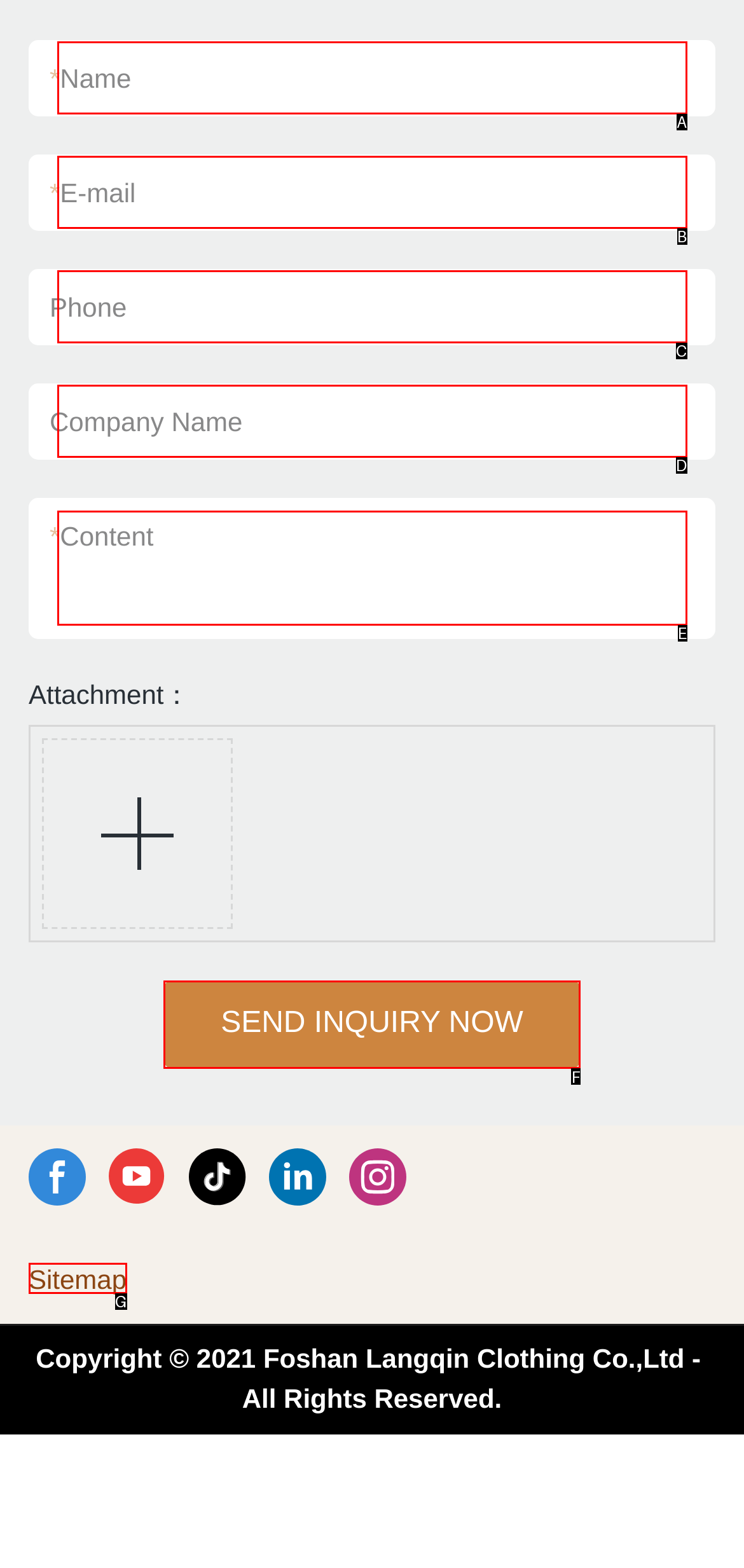Identify the HTML element that best fits the description: SEND INQUIRY NOW. Respond with the letter of the corresponding element.

F